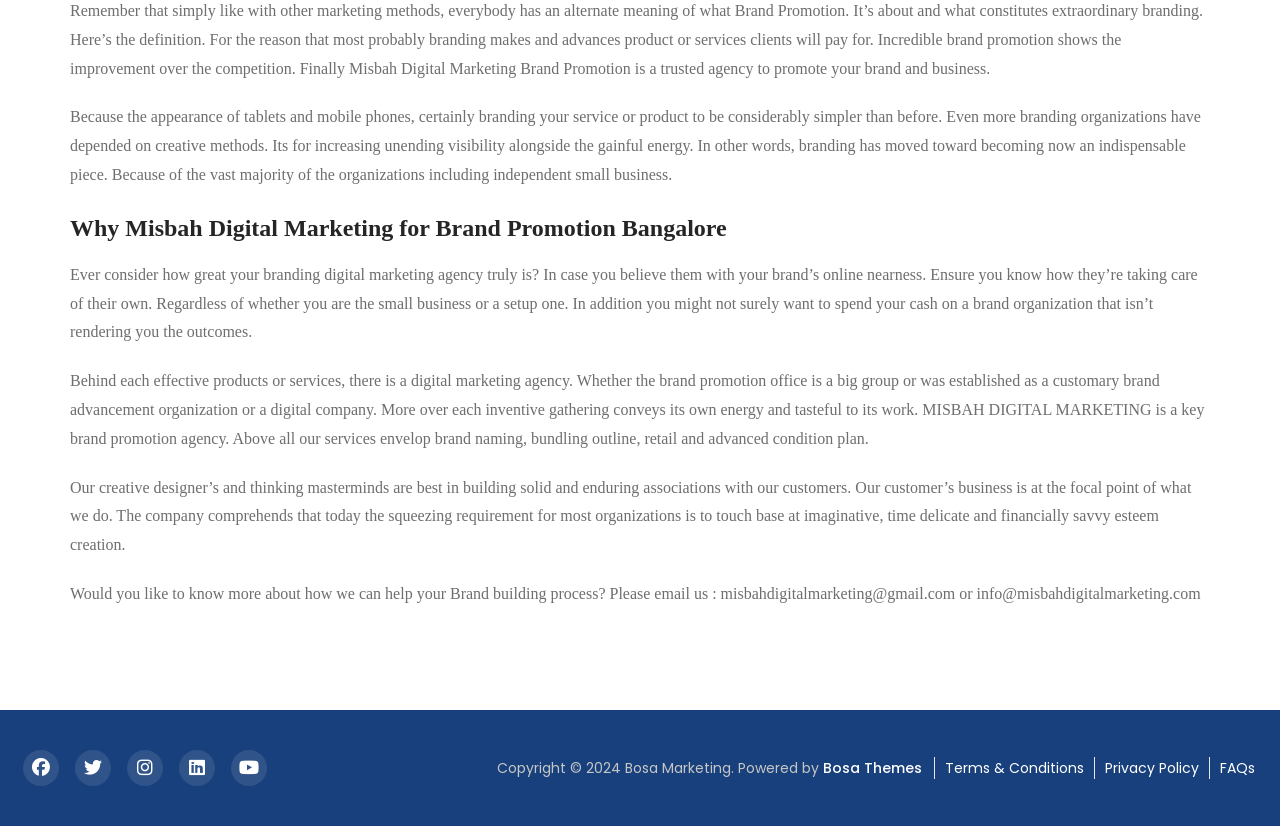Please determine the bounding box coordinates for the element with the description: "Bosa Themes".

[0.643, 0.918, 0.72, 0.942]